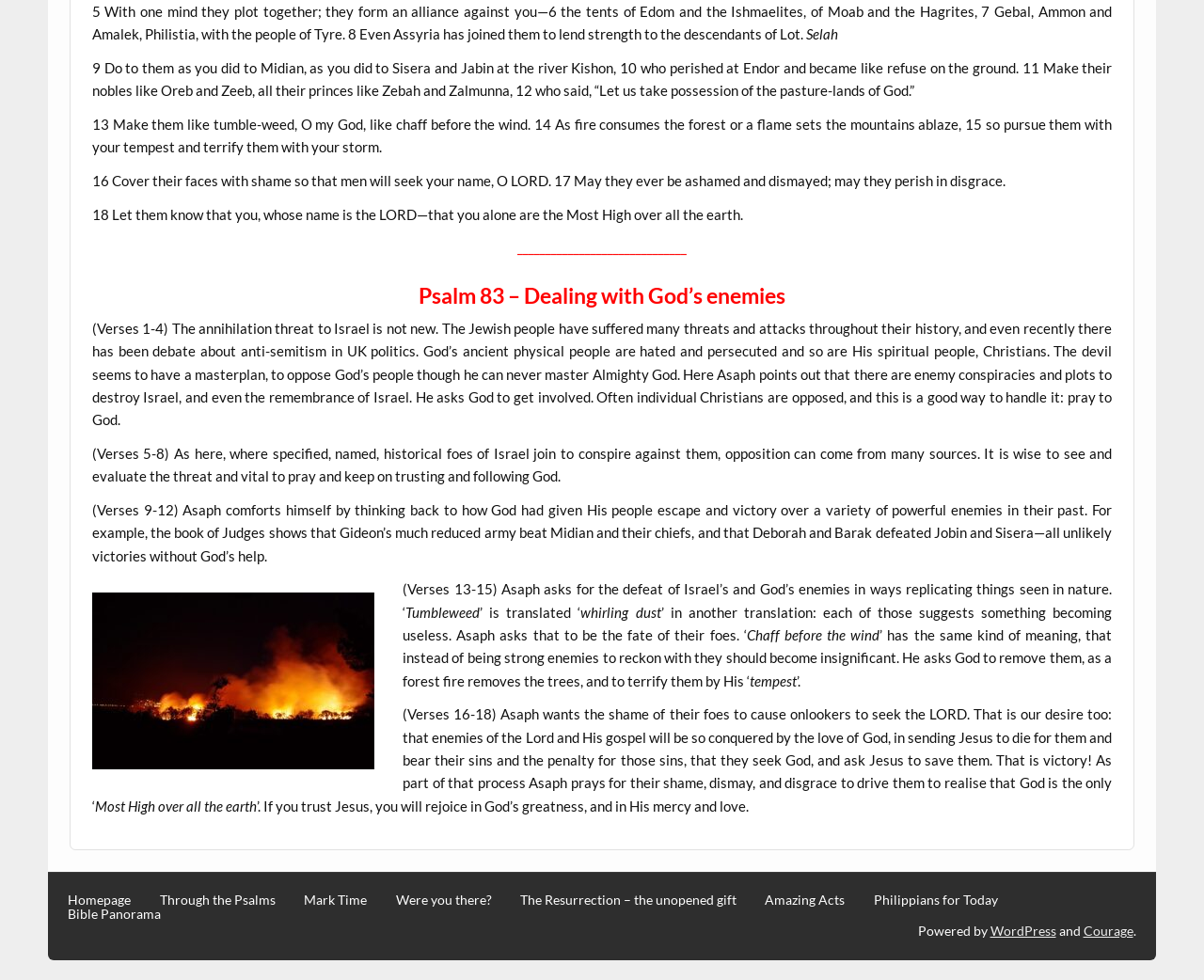Determine the bounding box coordinates for the UI element matching this description: "Hidden iOS 18 Features Revealed".

None